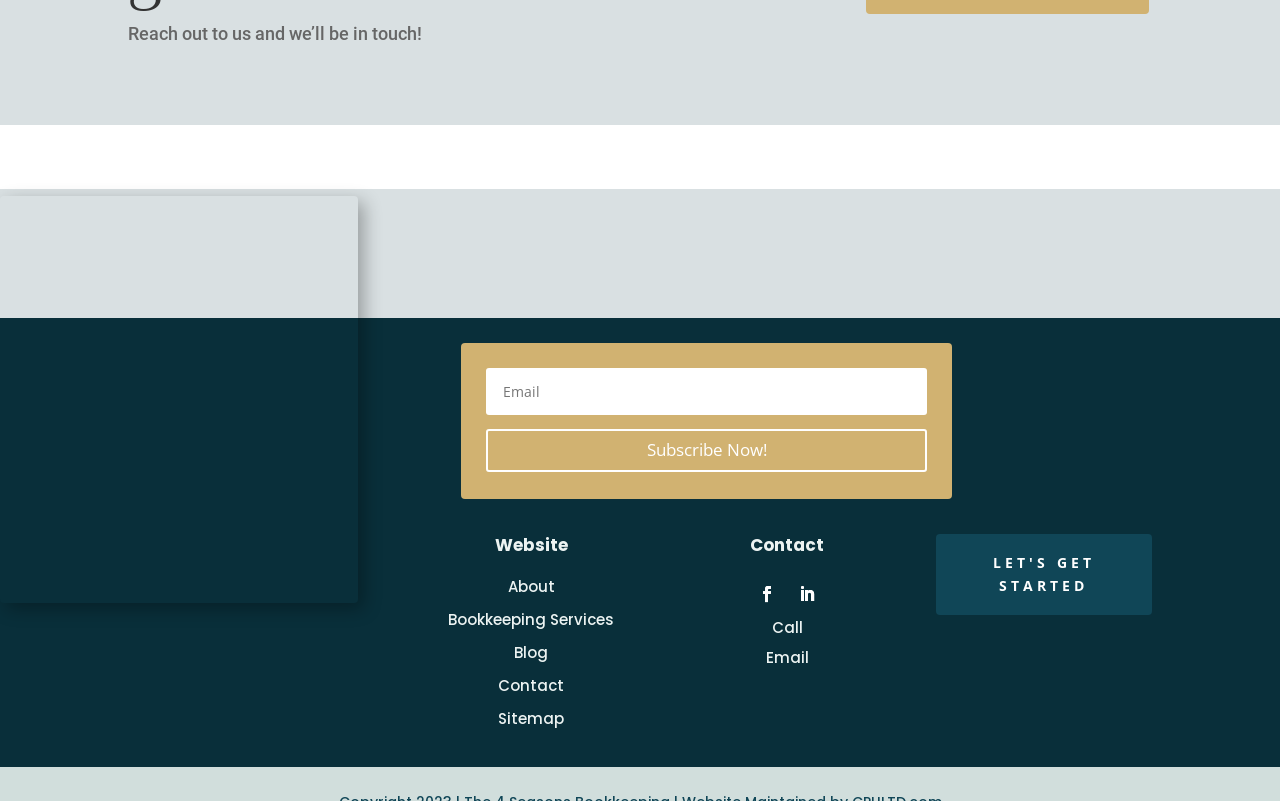Specify the bounding box coordinates of the area to click in order to execute this command: 'Get more information about 'Complete SEO Packages''. The coordinates should consist of four float numbers ranging from 0 to 1, and should be formatted as [left, top, right, bottom].

None